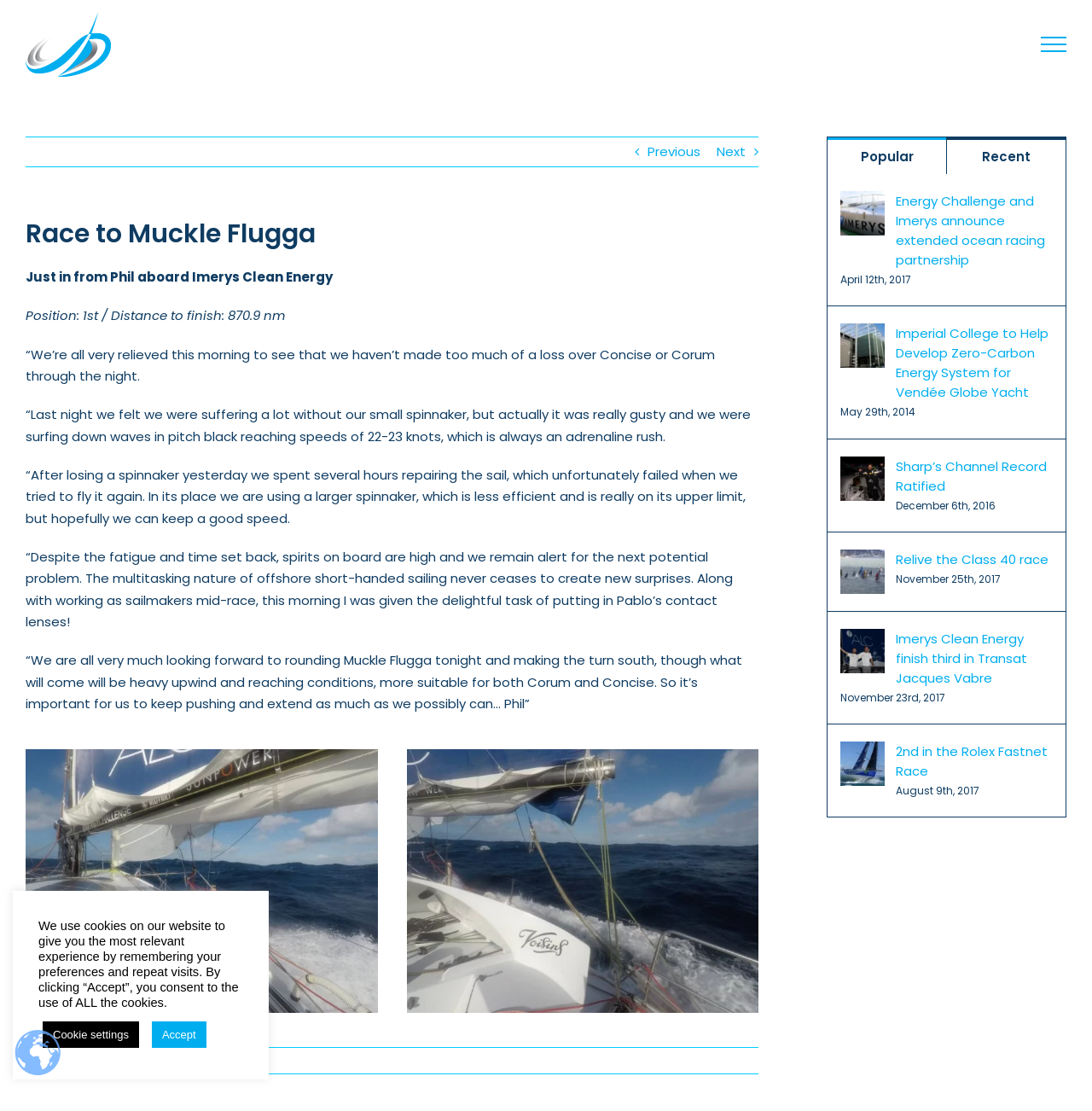Find the UI element described as: "aria-label="Sharp’s Channel Record Ratified"" and predict its bounding box coordinates. Ensure the coordinates are four float numbers between 0 and 1, [left, top, right, bottom].

[0.77, 0.412, 0.81, 0.428]